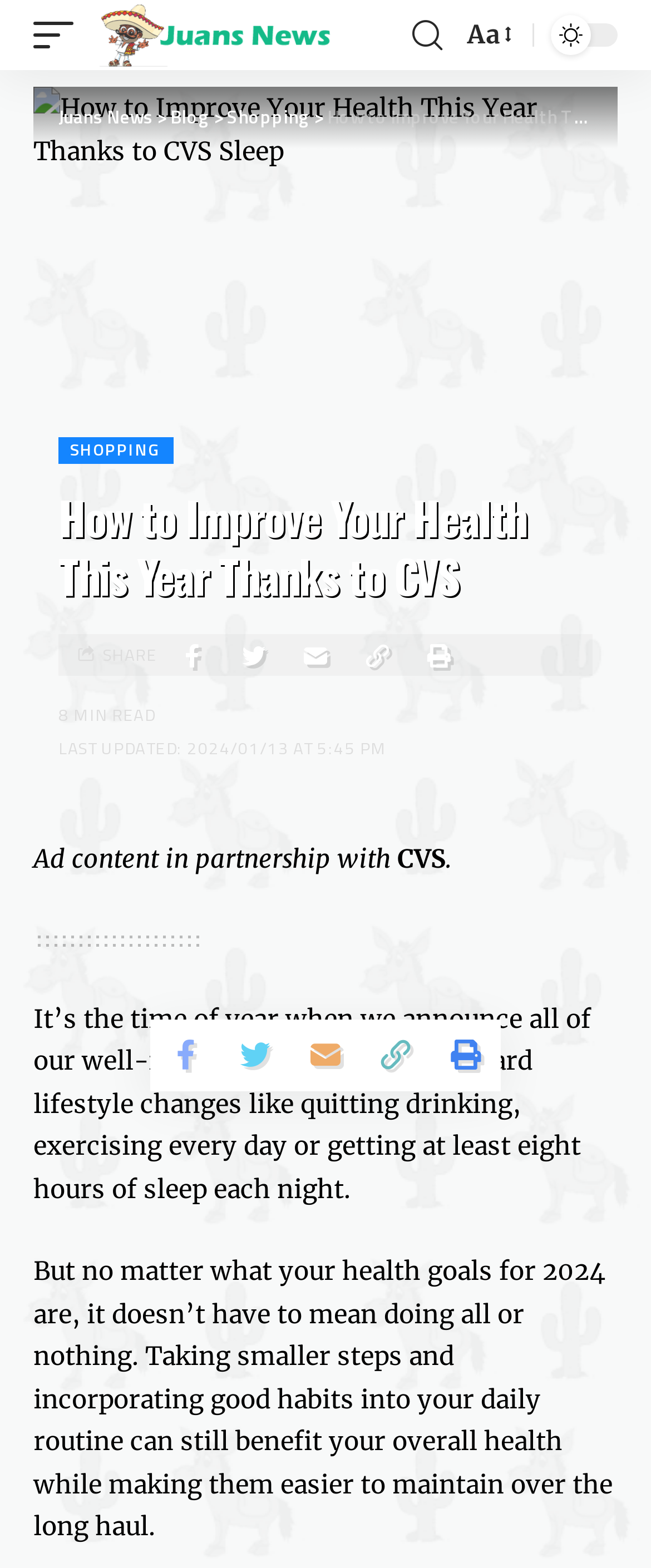Answer the question below using just one word or a short phrase: 
What is the topic of the article?

Health